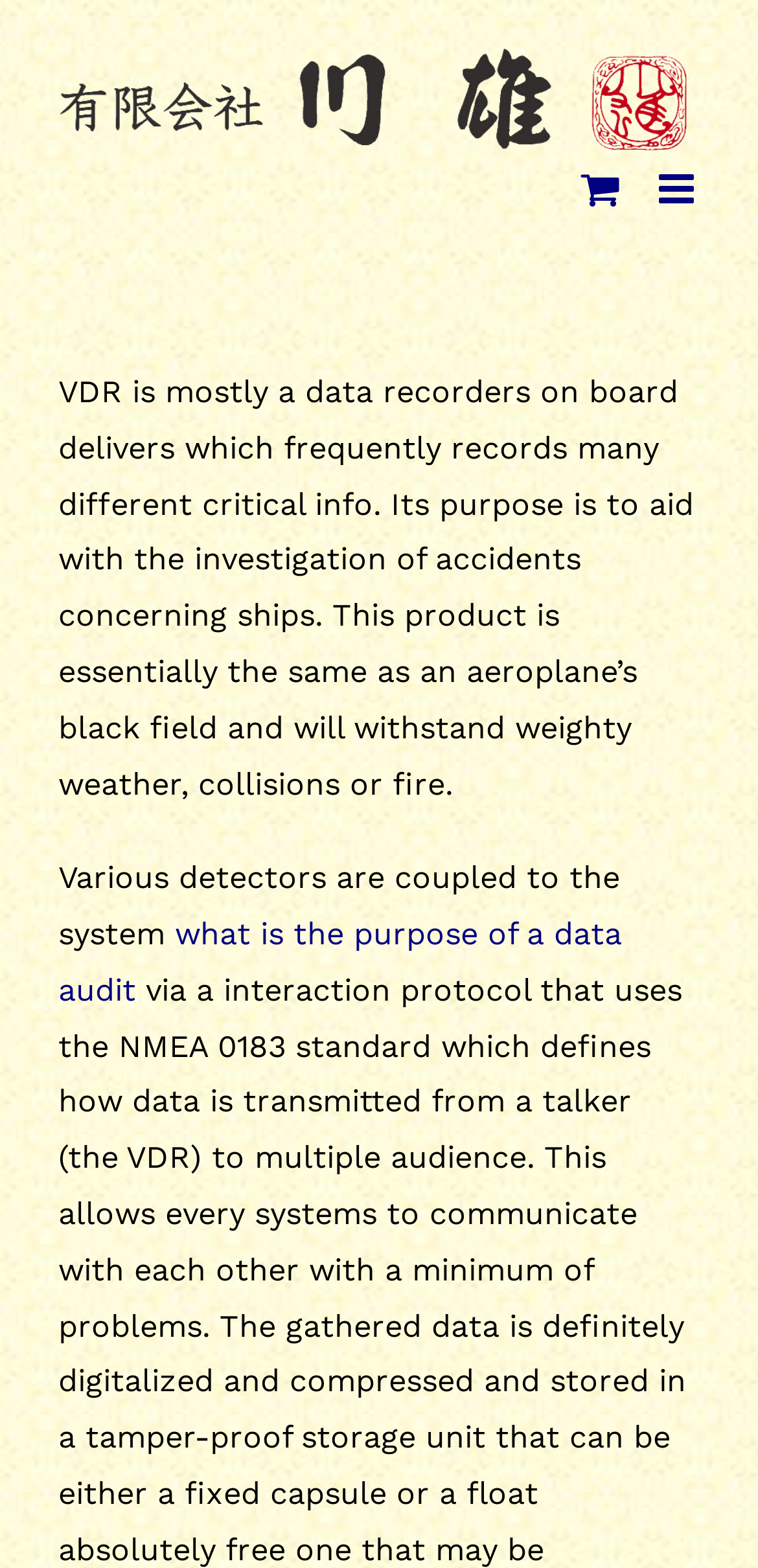Bounding box coordinates should be provided in the format (top-left x, top-left y, bottom-right x, bottom-right y) with all values between 0 and 1. Identify the bounding box for this UI element: aria-label="Toggle mobile cart"

[0.767, 0.108, 0.818, 0.134]